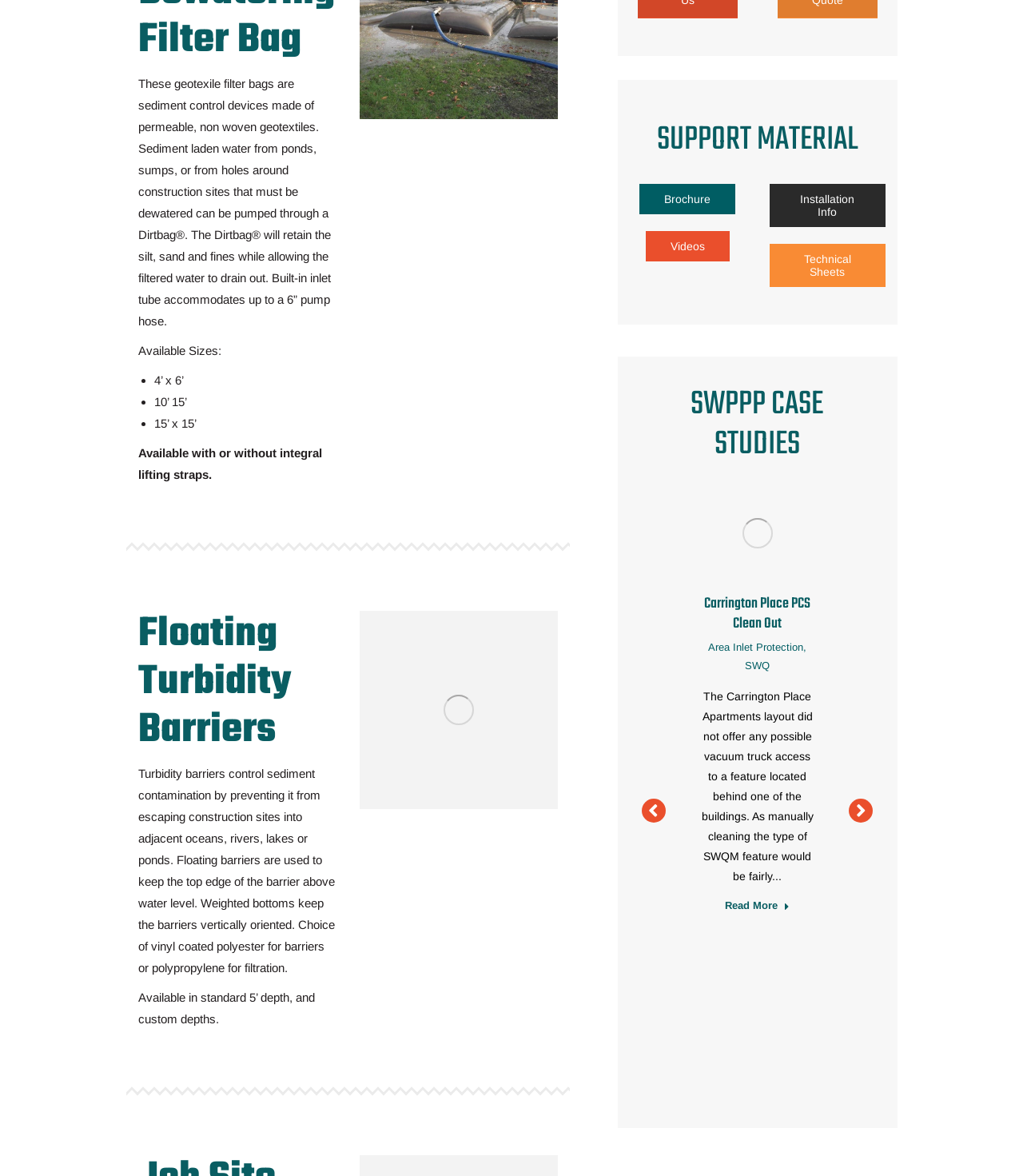Show the bounding box coordinates of the region that should be clicked to follow the instruction: "Contact Us."

[0.623, 0.001, 0.721, 0.044]